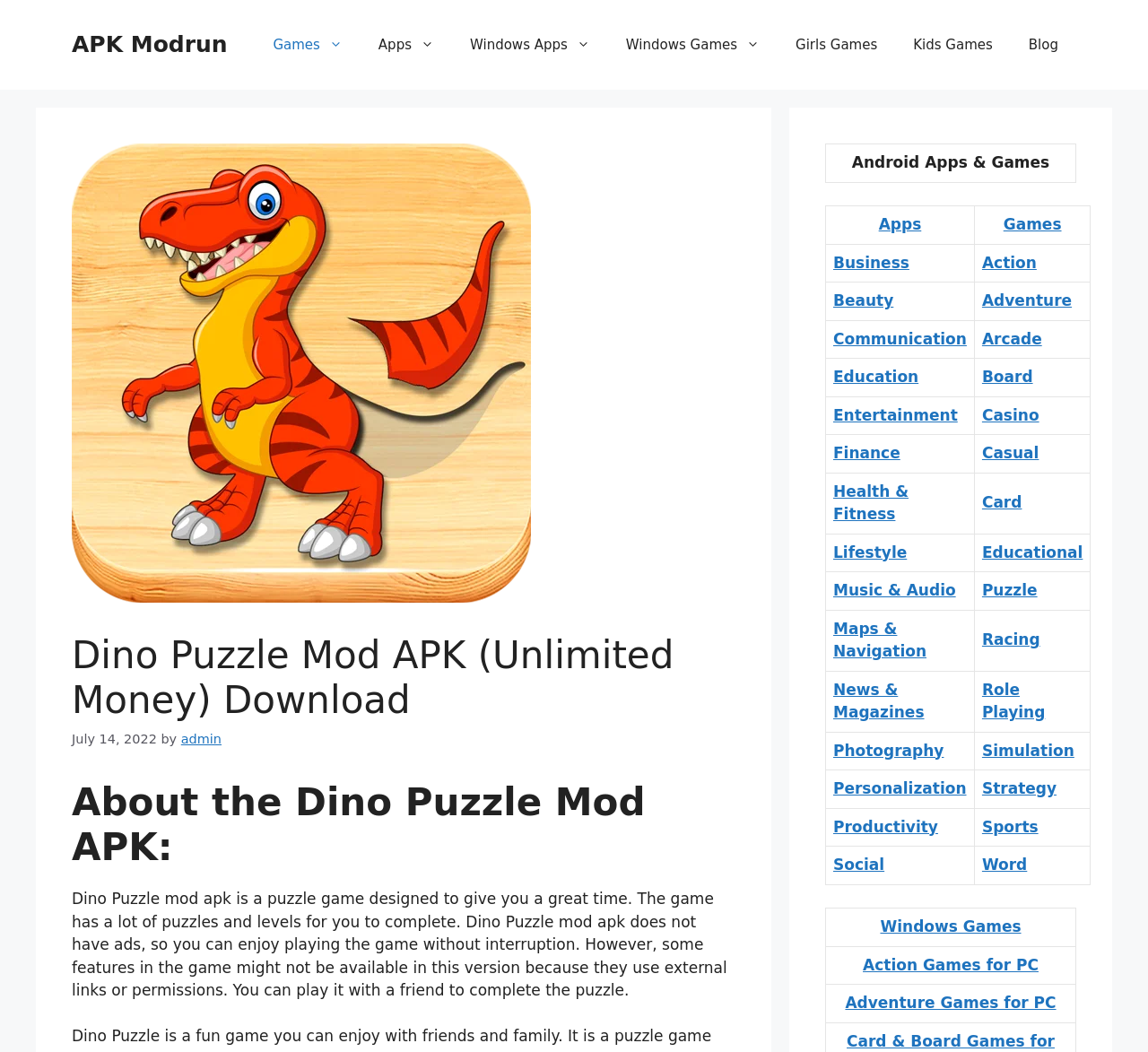Determine and generate the text content of the webpage's headline.

Dino Puzzle Mod APK (Unlimited Money) Download